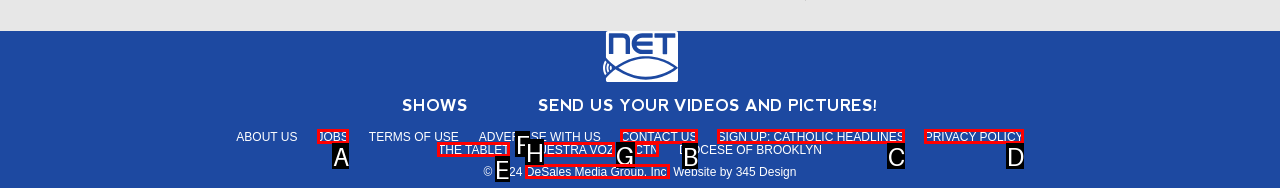Identify the correct HTML element to click for the task: Explore THE TABLET. Provide the letter of your choice.

E